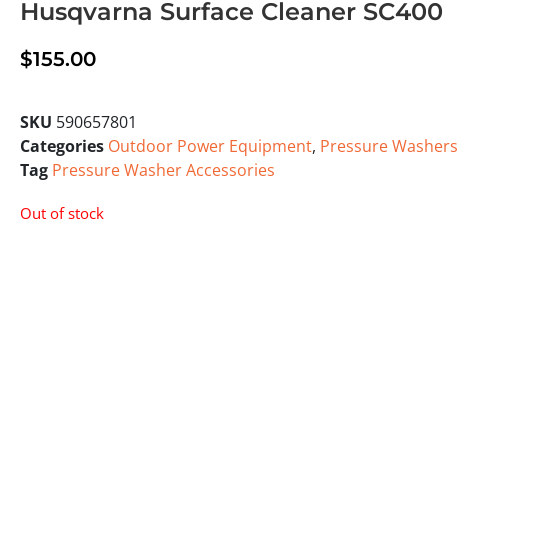Respond with a single word or phrase:
What is the unique identifier of this product?

590657801